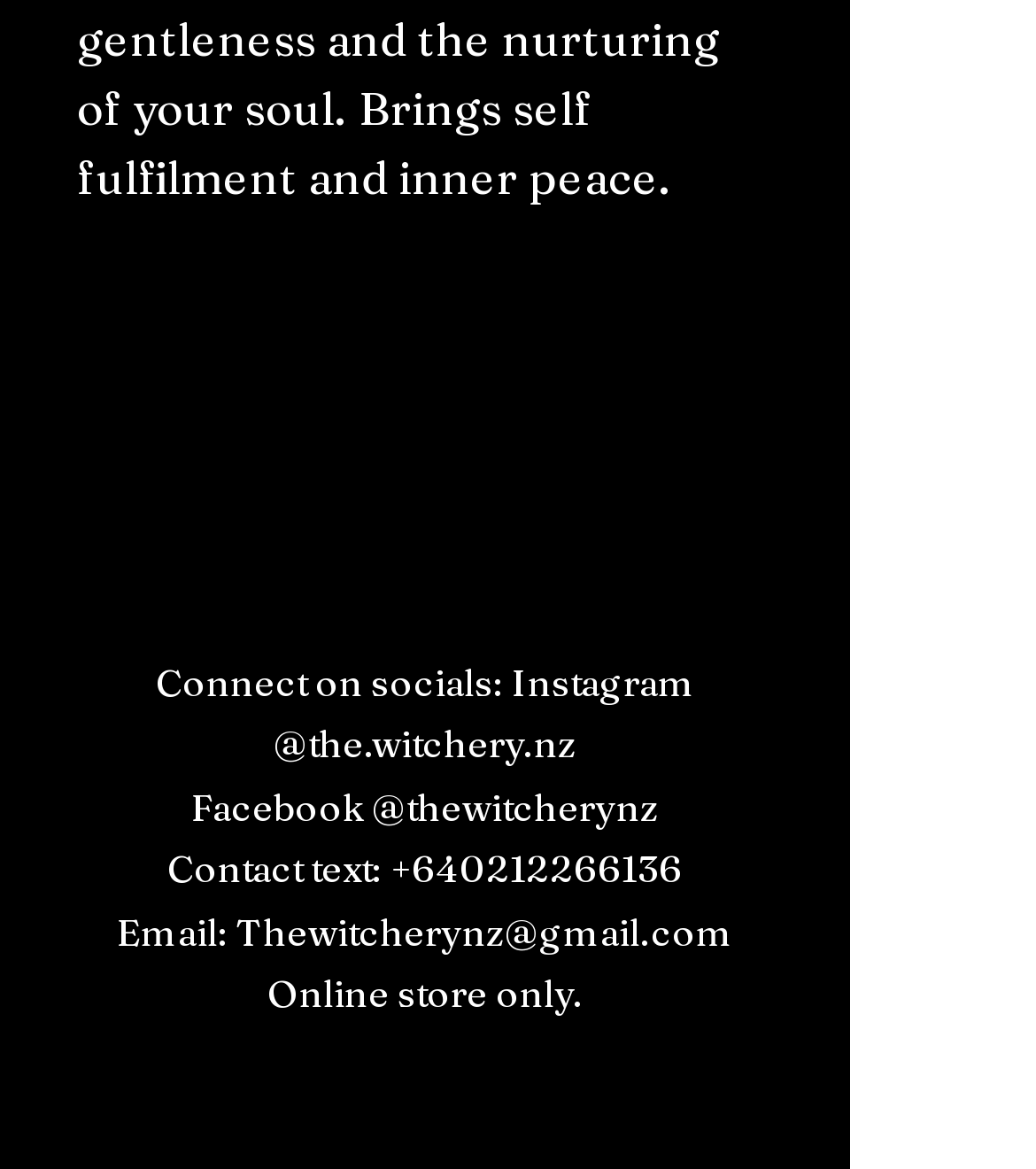Using a single word or phrase, answer the following question: 
What social media platforms are listed?

Instagram, Facebook